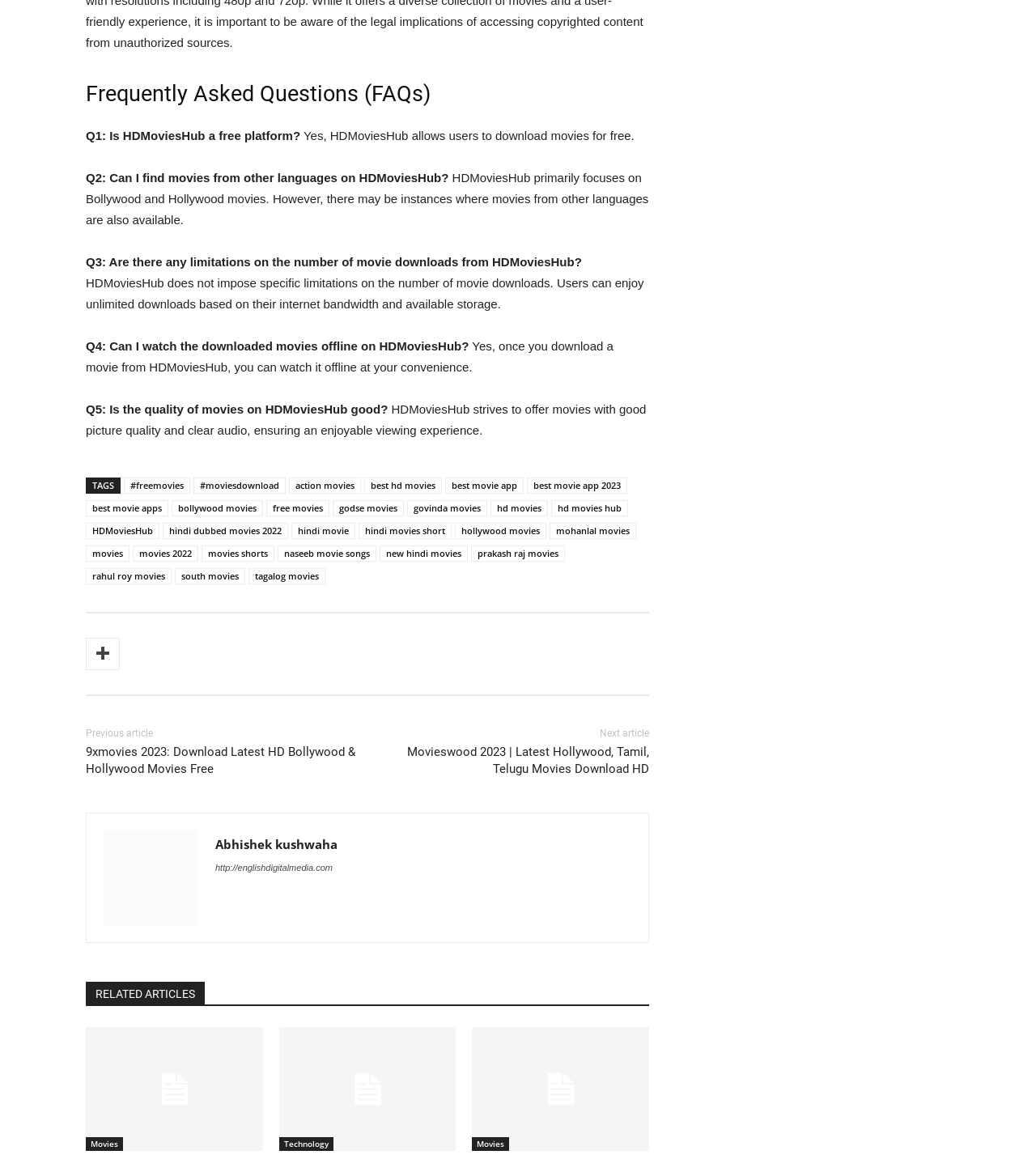Predict the bounding box of the UI element based on the description: "hindi dubbed movies 2022". The coordinates should be four float numbers between 0 and 1, formatted as [left, top, right, bottom].

[0.134, 0.329, 0.274, 0.344]